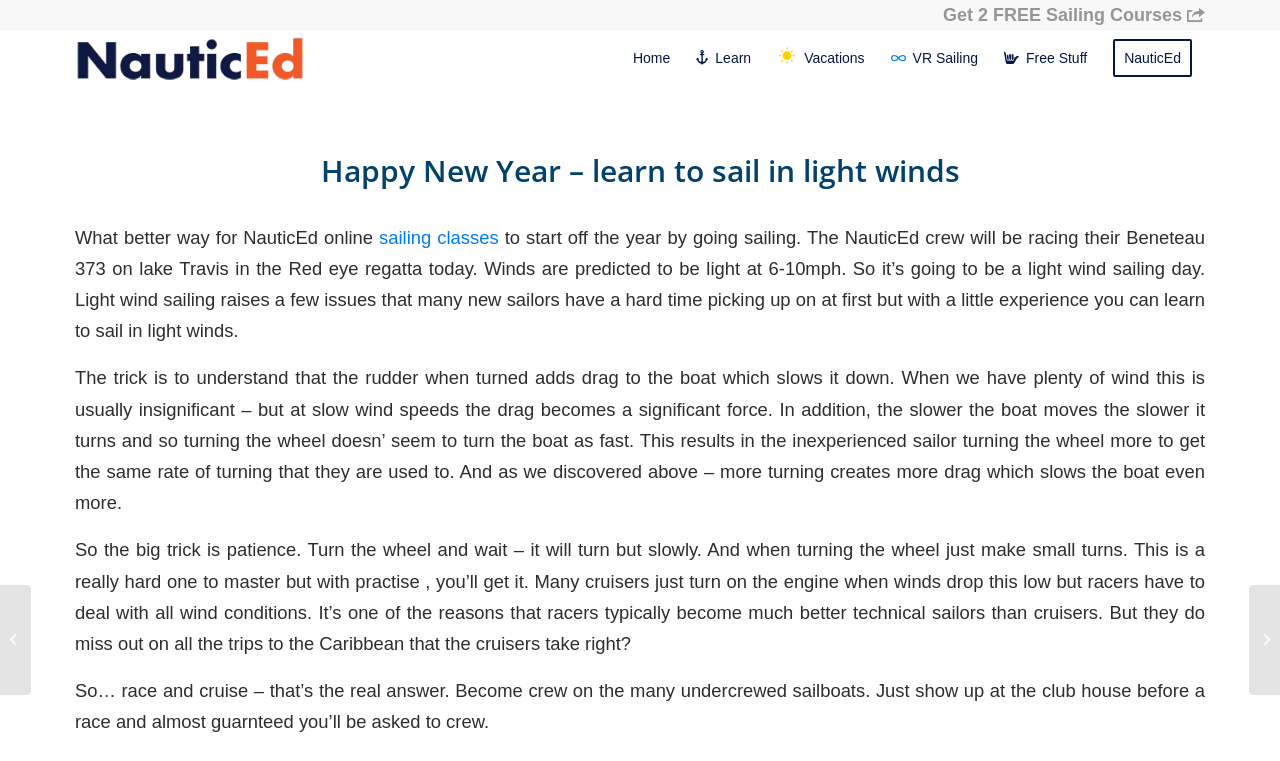Identify the bounding box coordinates of the clickable region necessary to fulfill the following instruction: "Take the 'FREE Rules of Right of Way Course for Sailboats'". The bounding box coordinates should be four float numbers between 0 and 1, i.e., [left, top, right, bottom].

[0.0, 0.769, 0.024, 0.913]